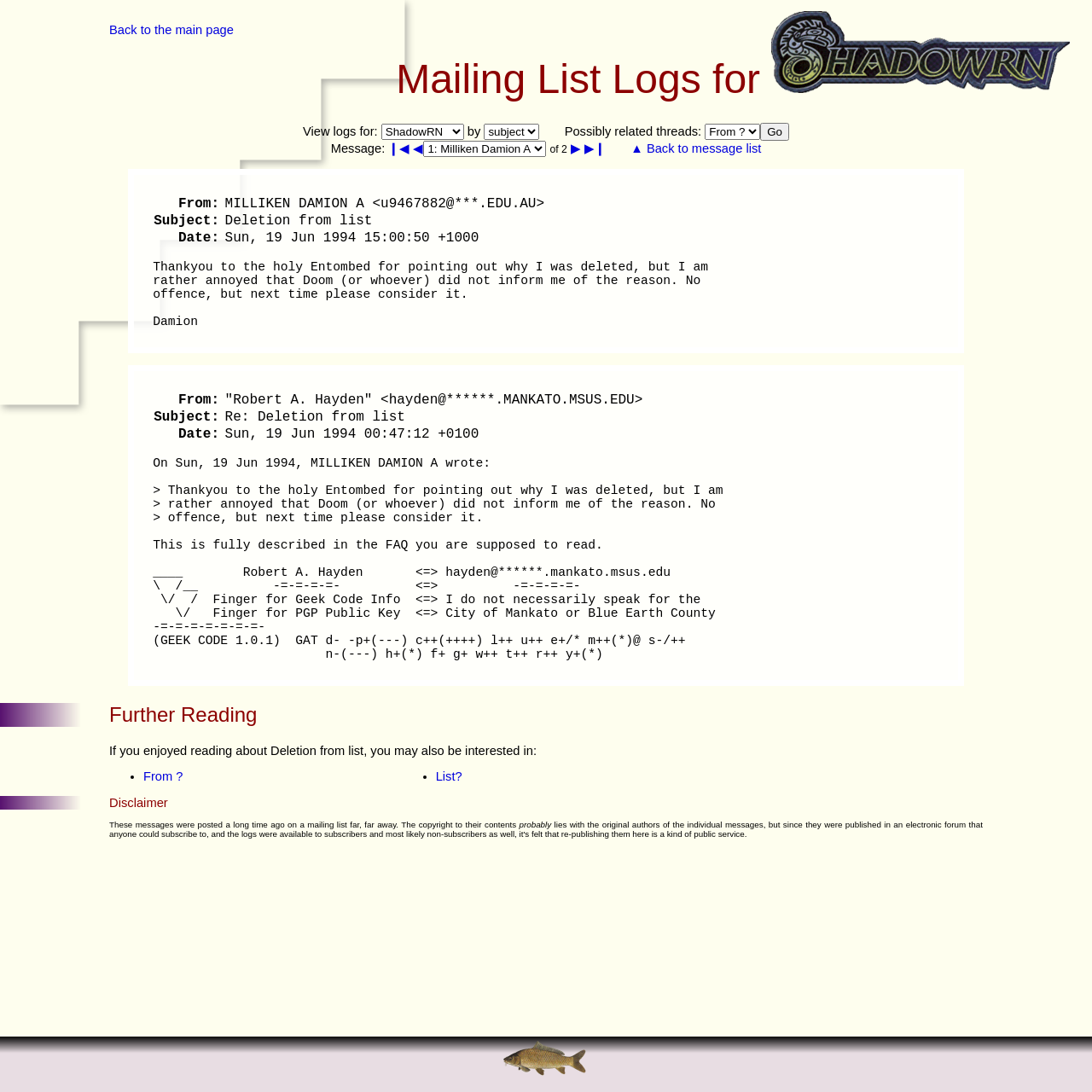Identify the bounding box coordinates necessary to click and complete the given instruction: "Check copyright information".

None